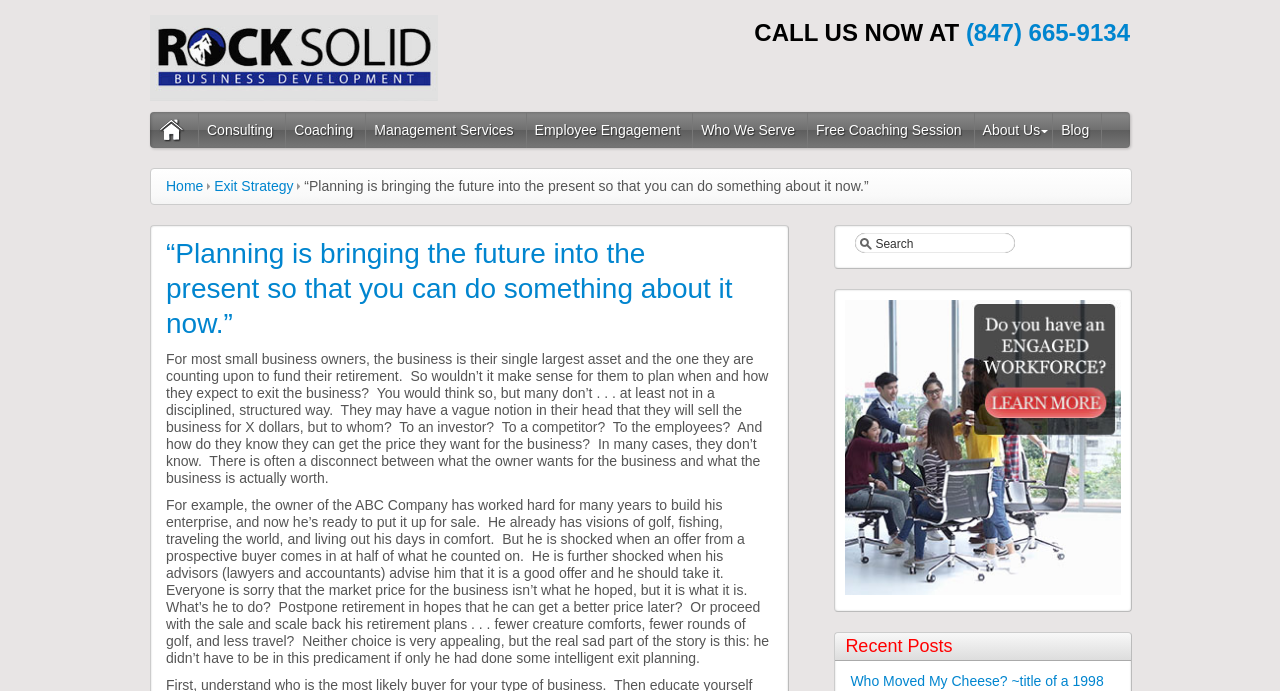Can you give a detailed response to the following question using the information from the image? What is the purpose of the search box?

The search box is located on the top right corner of the webpage, next to the magnify icon, and is intended for users to search for specific content on the website.